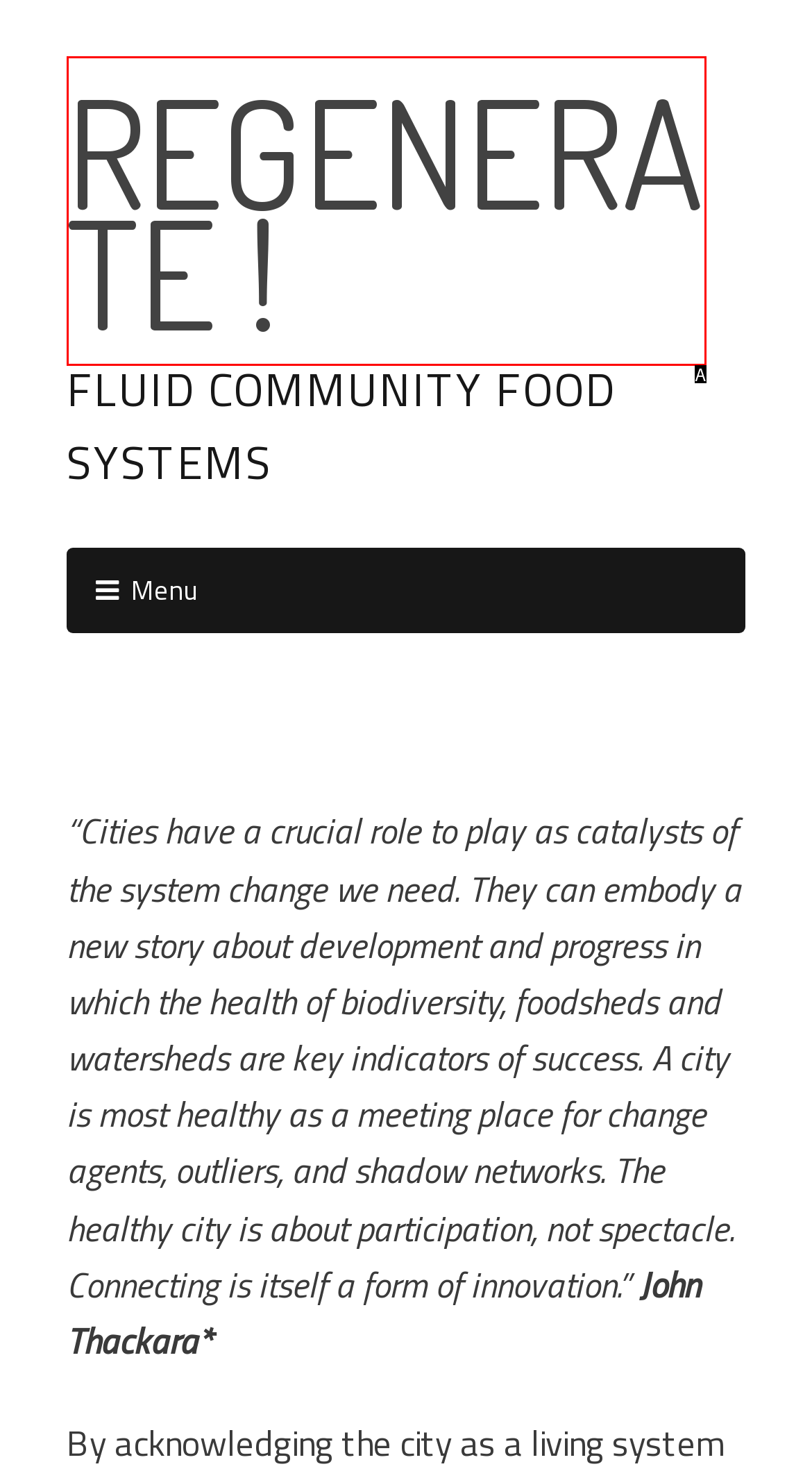Identify the UI element that corresponds to this description: REGENERATE !
Respond with the letter of the correct option.

A